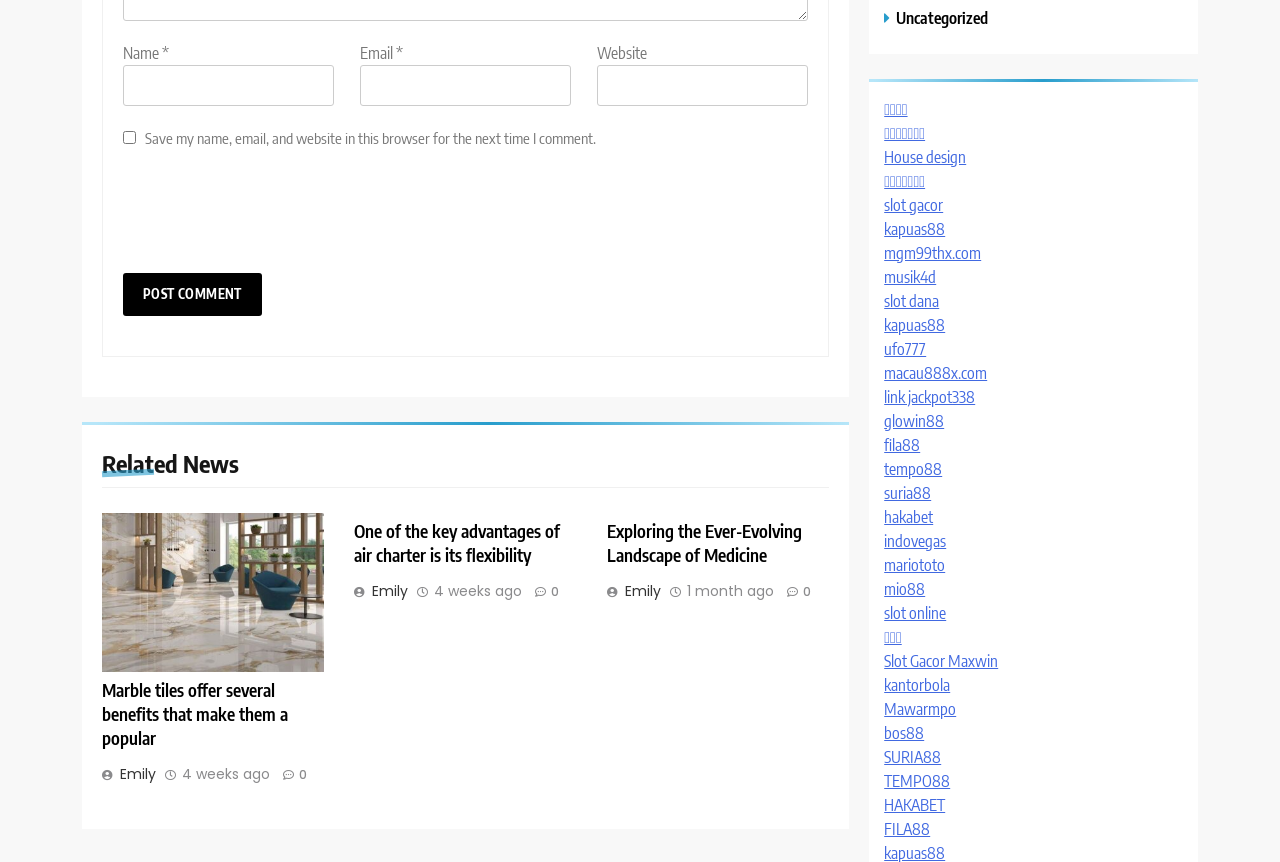What is the label of the iframe?
Identify the answer in the screenshot and reply with a single word or phrase.

reCAPTCHA